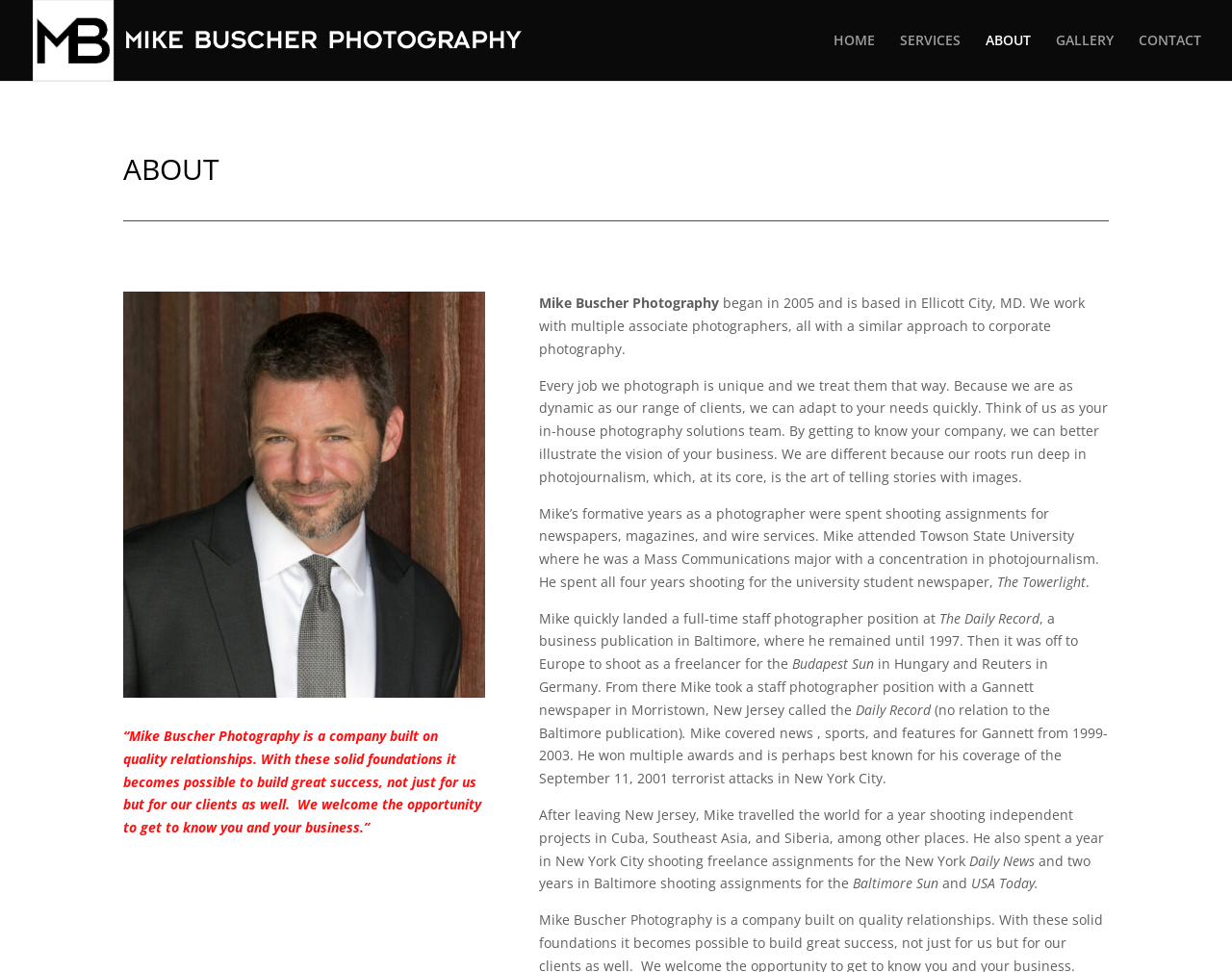Refer to the screenshot and give an in-depth answer to this question: What is the name of the photography company?

The name of the photography company can be found in the top-left corner of the webpage, where it is written as 'Mike Buscher Photography' in a logo format, and also as a link with the same text.